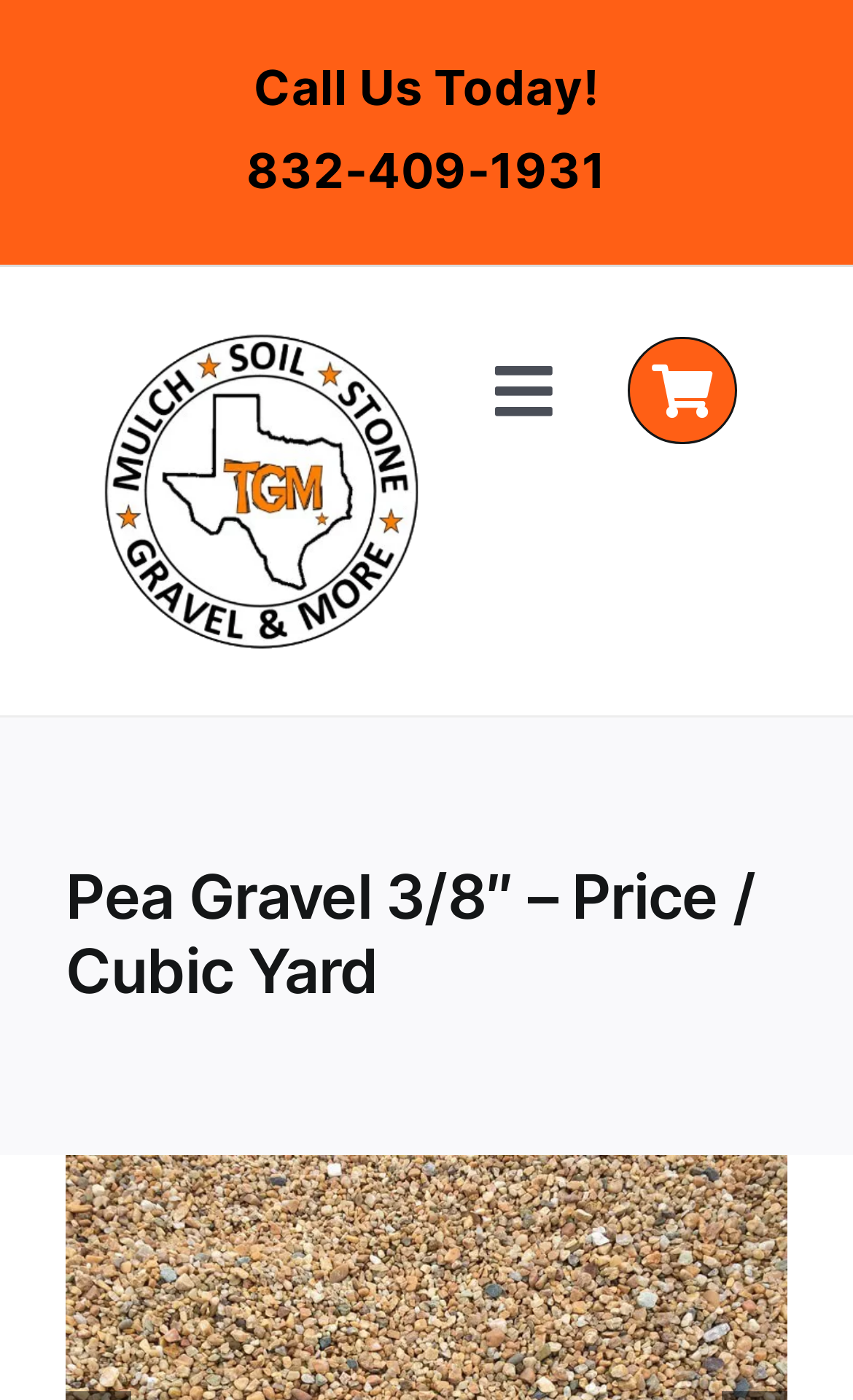Describe the webpage meticulously, covering all significant aspects.

The webpage is about Pea Gravel Landscape Rocks, specifically focusing on 3/8" size pea gravel for sale in bulk, suitable for gravel walkways. 

At the top-left corner, there is a logo of Texas Garden Materials, accompanied by a call-to-action "Call Us Today!" and the phone number "832-409-1931" to the right. 

Below the logo, there is a navigation menu with a toggle button on the right side. The menu contains links to various pages, including "Home", "Landscape Construction", "Coverage Calculator", "Shop: Landscape Materials", "We Deliver", and "Contact Us". 

On the top-right corner, there is a link to the cart page. 

The main content of the webpage is divided into sections, with a prominent heading "Pea Gravel 3/8″ – Price / Cubic Yard" in the middle. Below the heading, there is a link to a specific page about pea gravel rock in Sugar Land, TX.